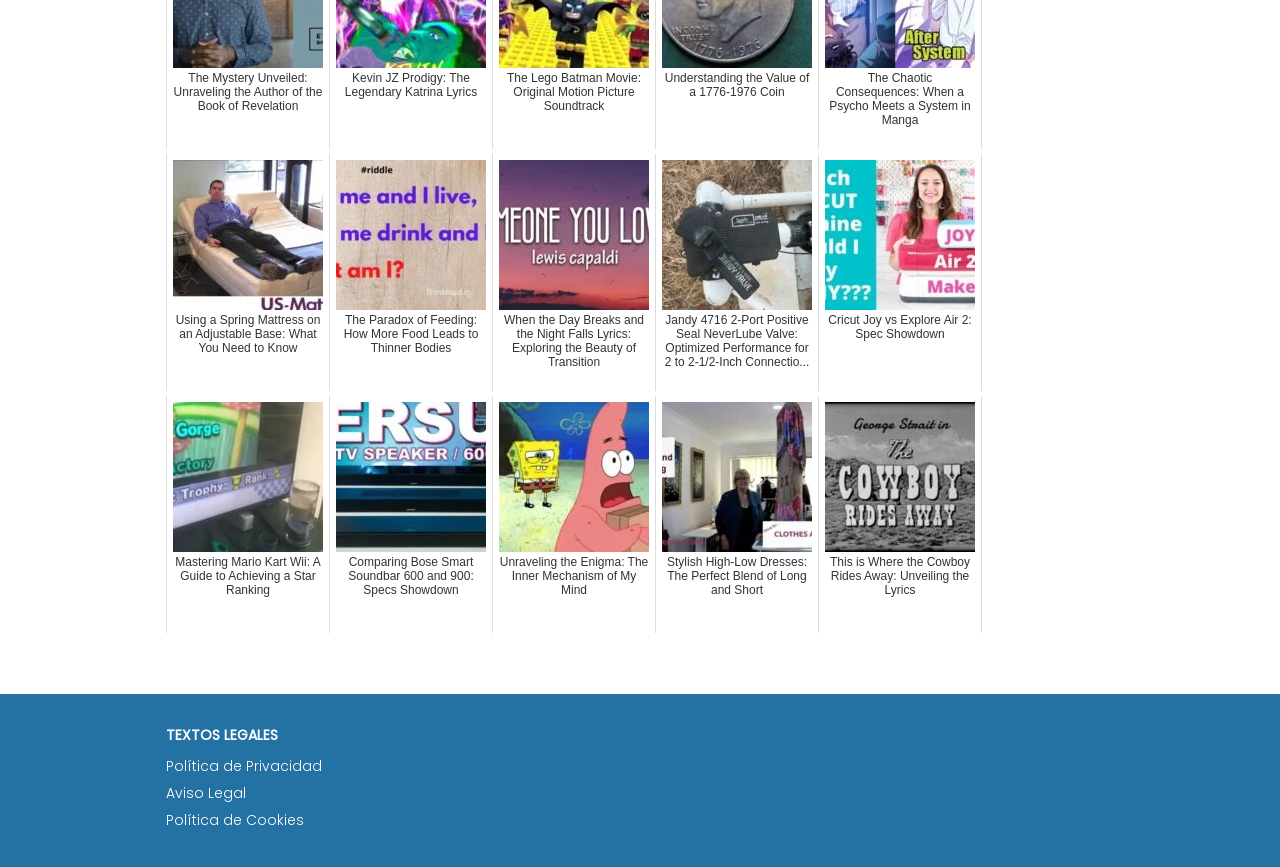Where is the 'TEXTOS LEGALES' text located?
Refer to the image and provide a concise answer in one word or phrase.

Bottom left